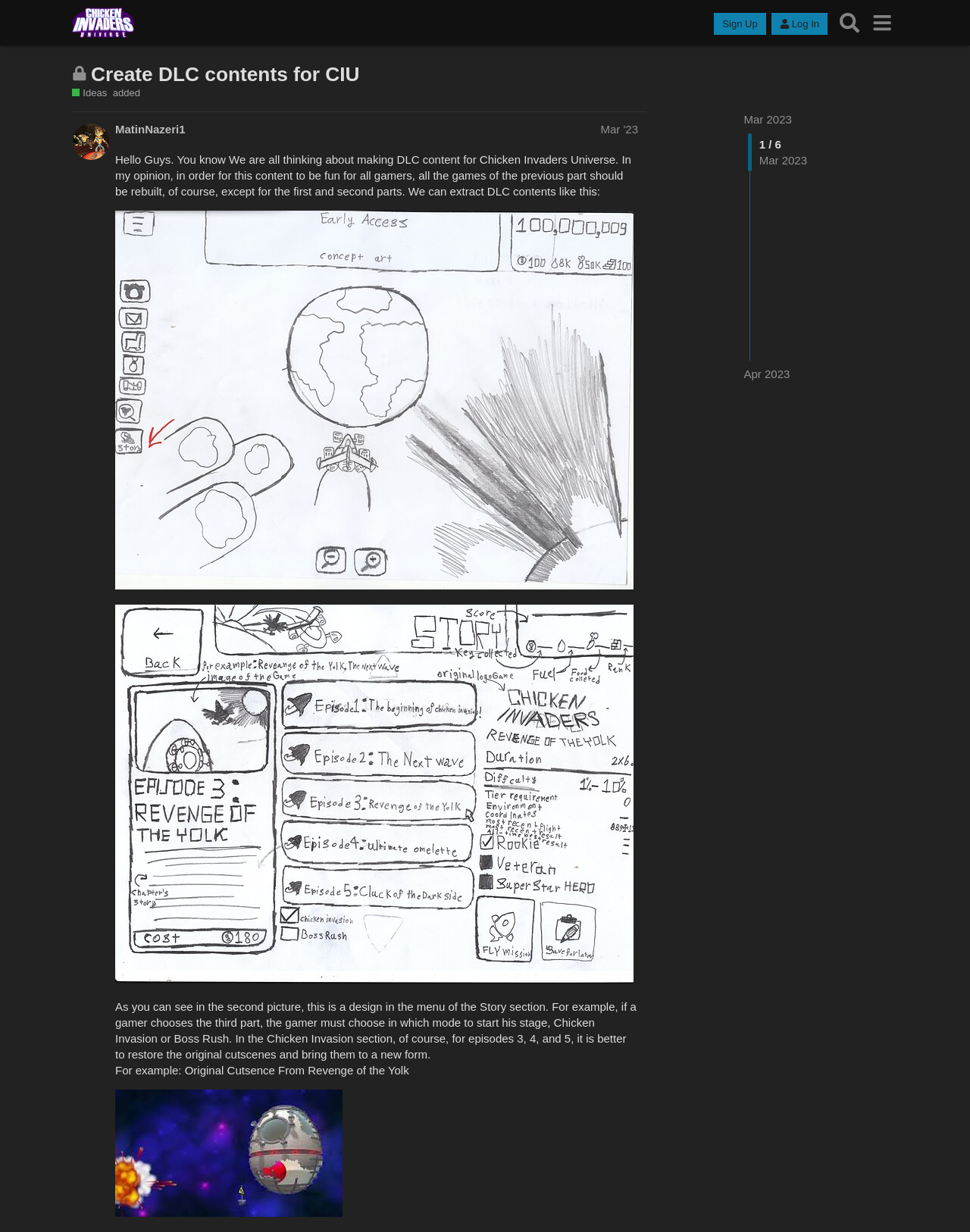Determine the bounding box coordinates for the region that must be clicked to execute the following instruction: "View the 'Create DLC contents for CIU' topic".

[0.094, 0.051, 0.371, 0.069]